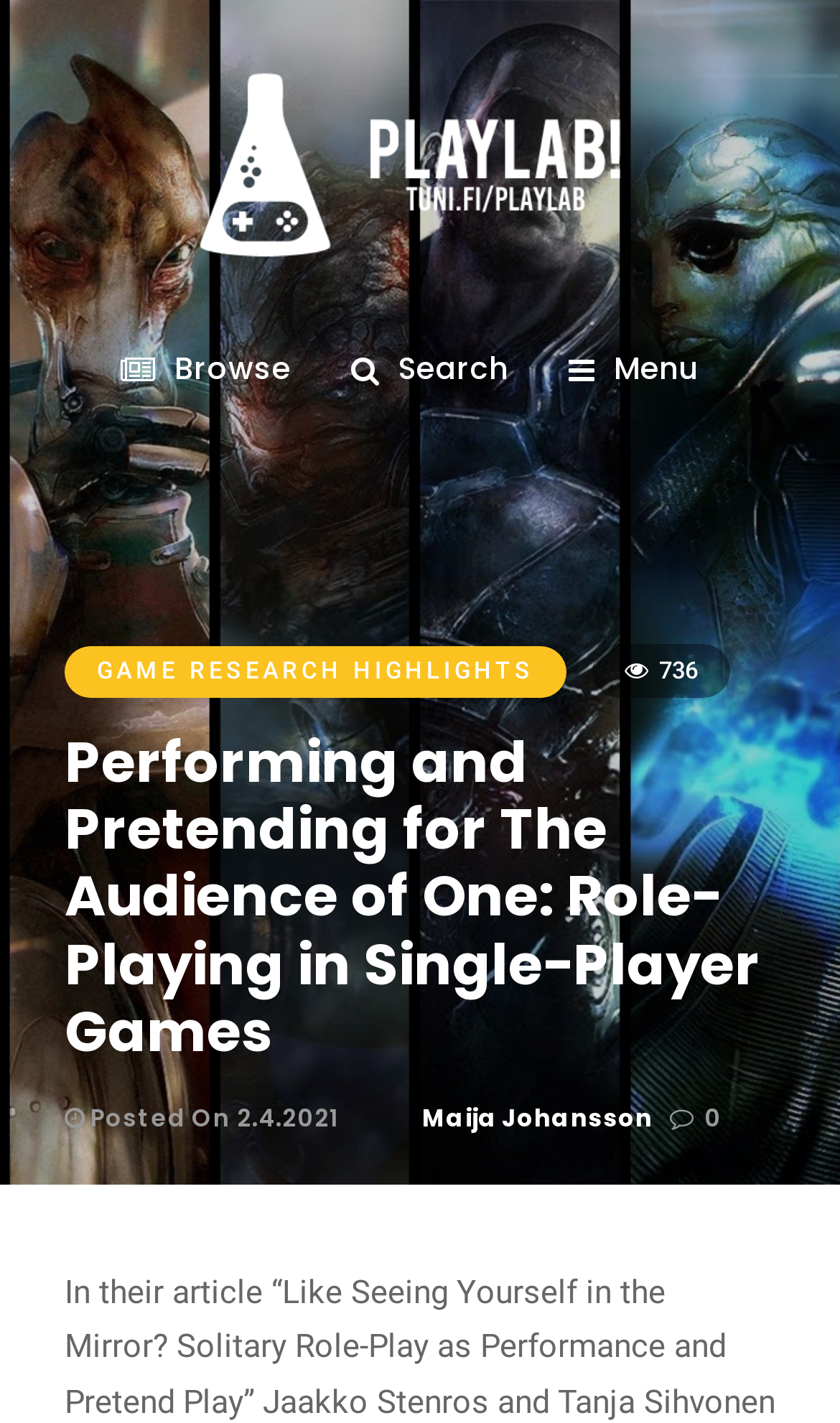What is the category of the post?
Using the visual information, answer the question in a single word or phrase.

GAME RESEARCH HIGHLIGHTS